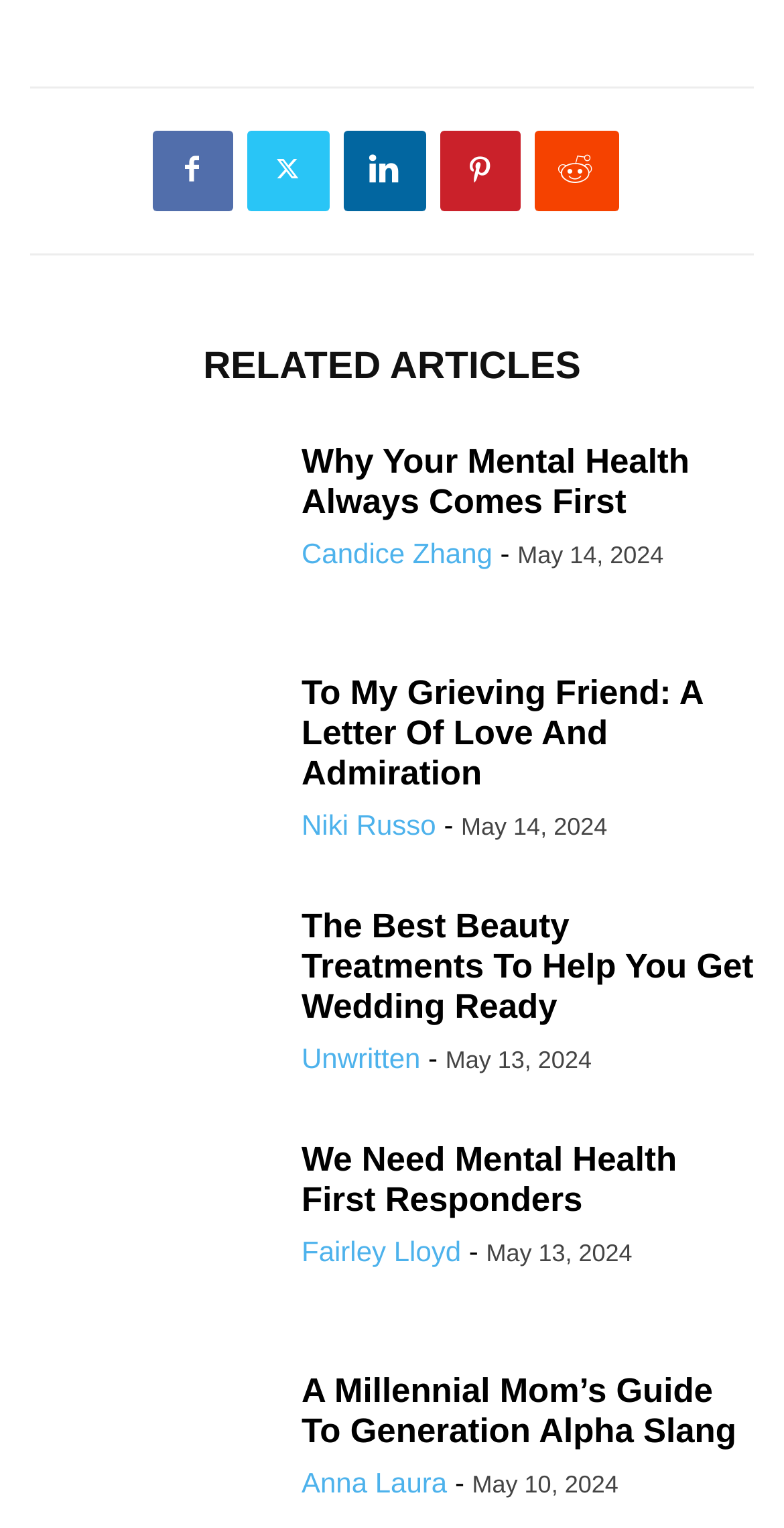Determine the bounding box coordinates of the clickable element to achieve the following action: 'View the article 'To My Grieving Friend: A Letter Of Love And Admiration''. Provide the coordinates as four float values between 0 and 1, formatted as [left, top, right, bottom].

[0.038, 0.441, 0.346, 0.559]